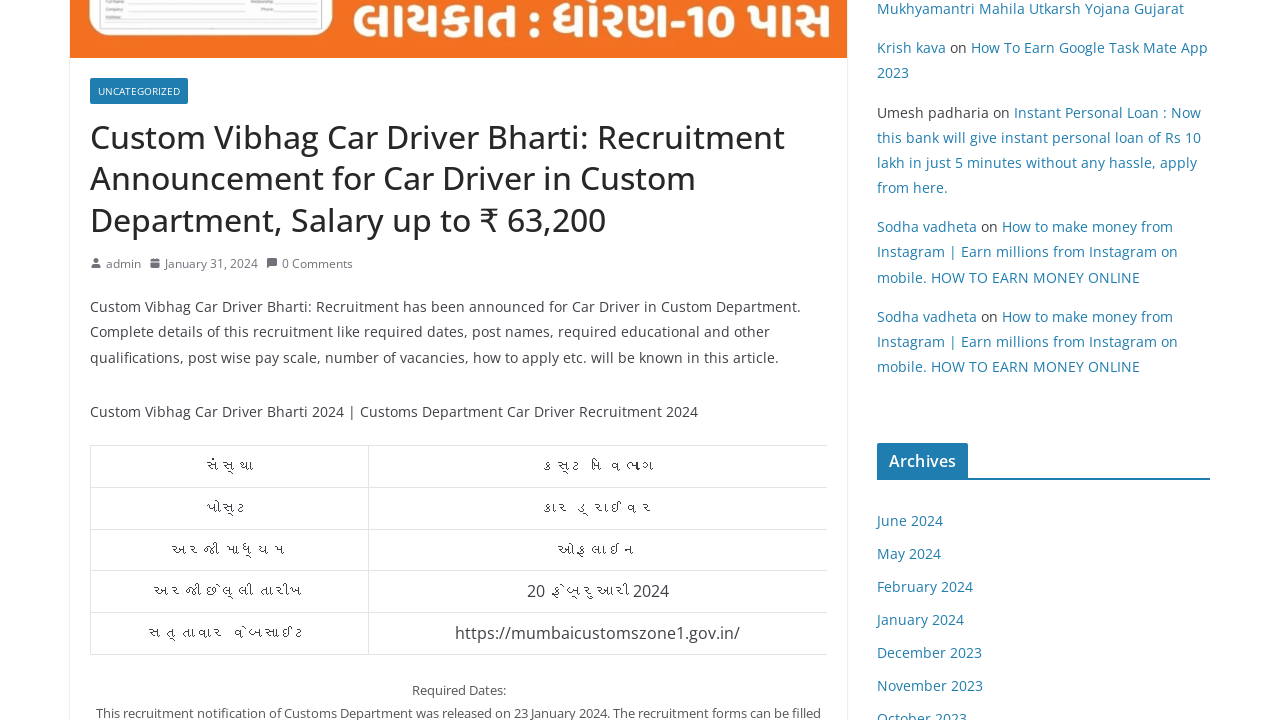Extract the bounding box coordinates for the described element: "Uncategorized". The coordinates should be represented as four float numbers between 0 and 1: [left, top, right, bottom].

[0.07, 0.108, 0.147, 0.144]